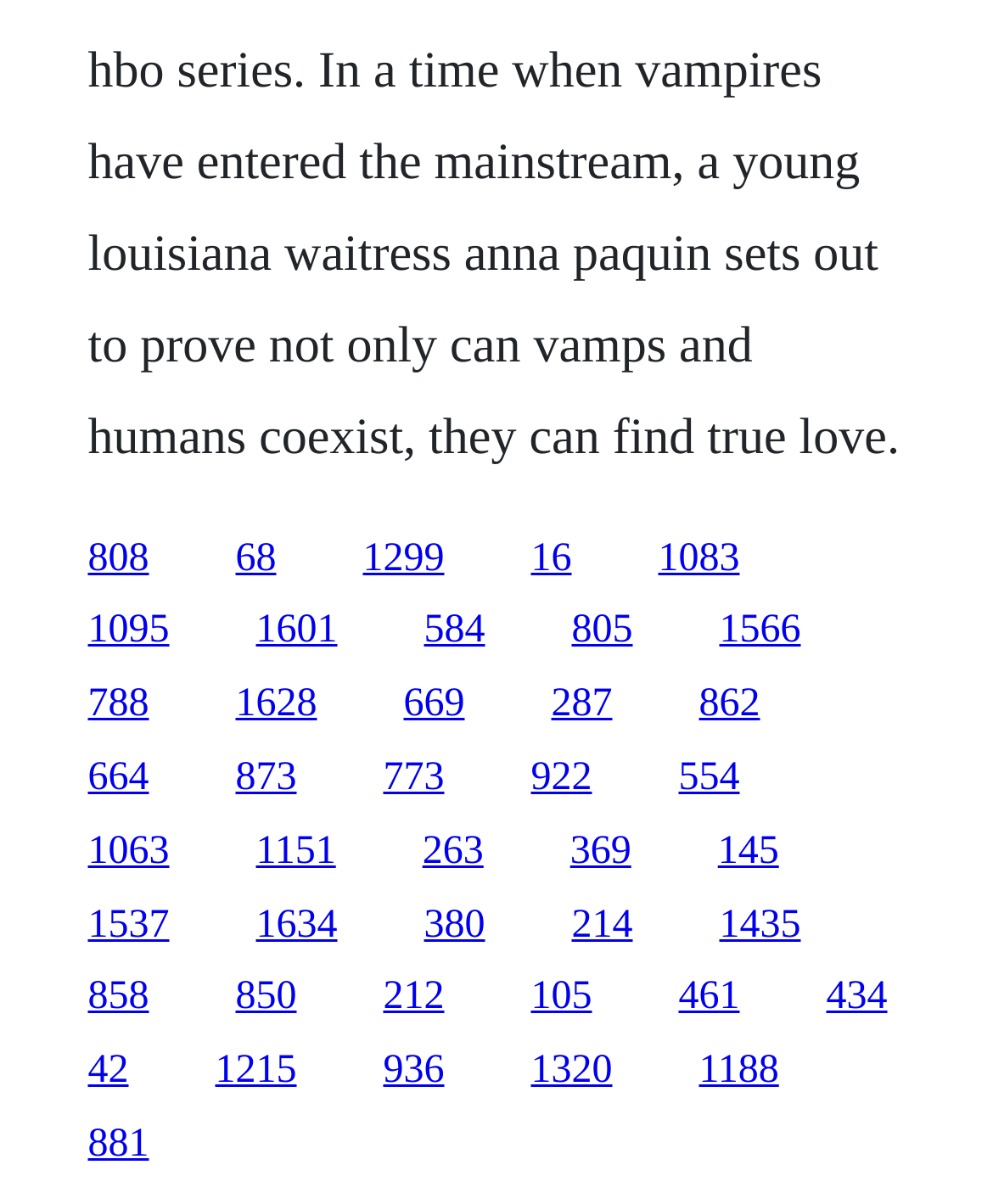Look at the image and write a detailed answer to the question: 
How many sections are on the webpage?

I analyzed the y1 and y2 coordinates of the link elements and found that the webpage can be divided into 6 sections, each containing a group of links.